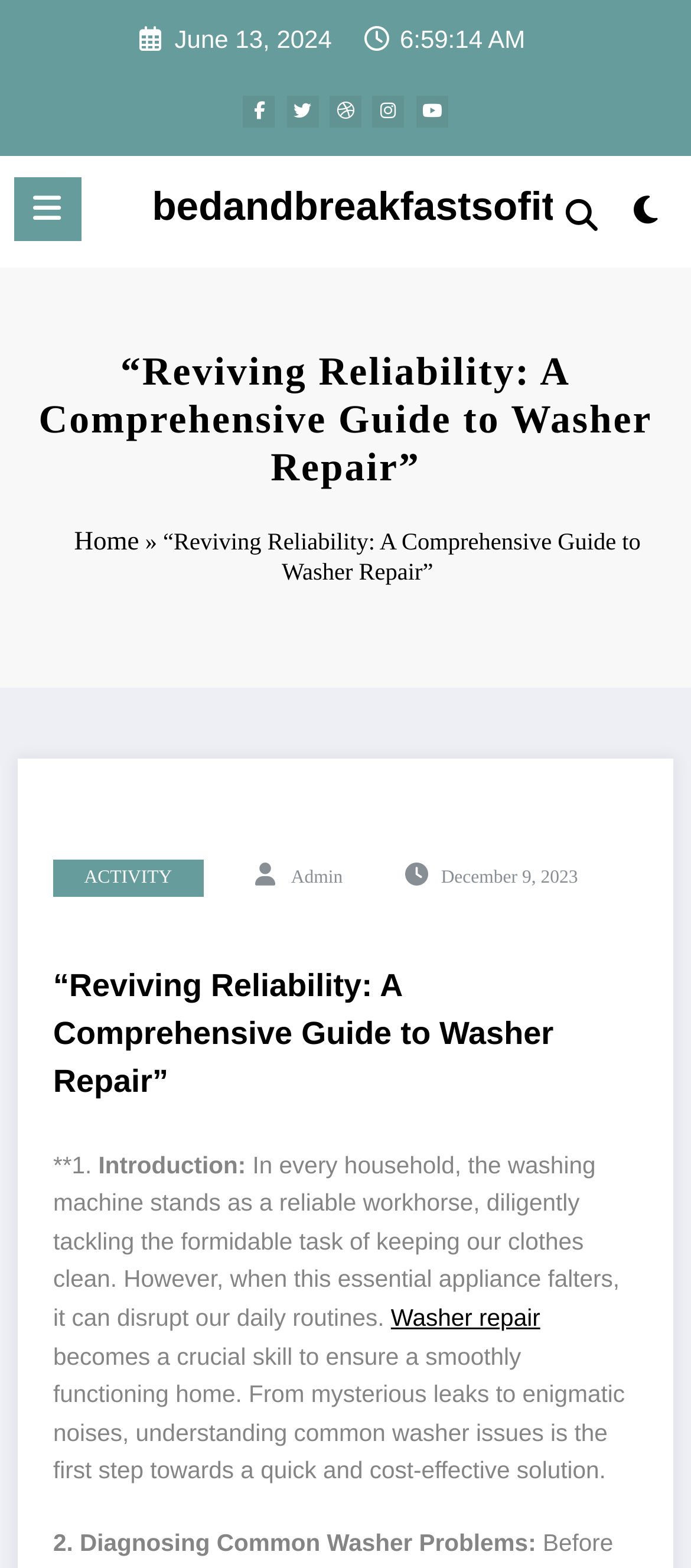Please specify the bounding box coordinates of the clickable region necessary for completing the following instruction: "Click on the 'VolleyBall' link". The coordinates must consist of four float numbers between 0 and 1, i.e., [left, top, right, bottom].

None